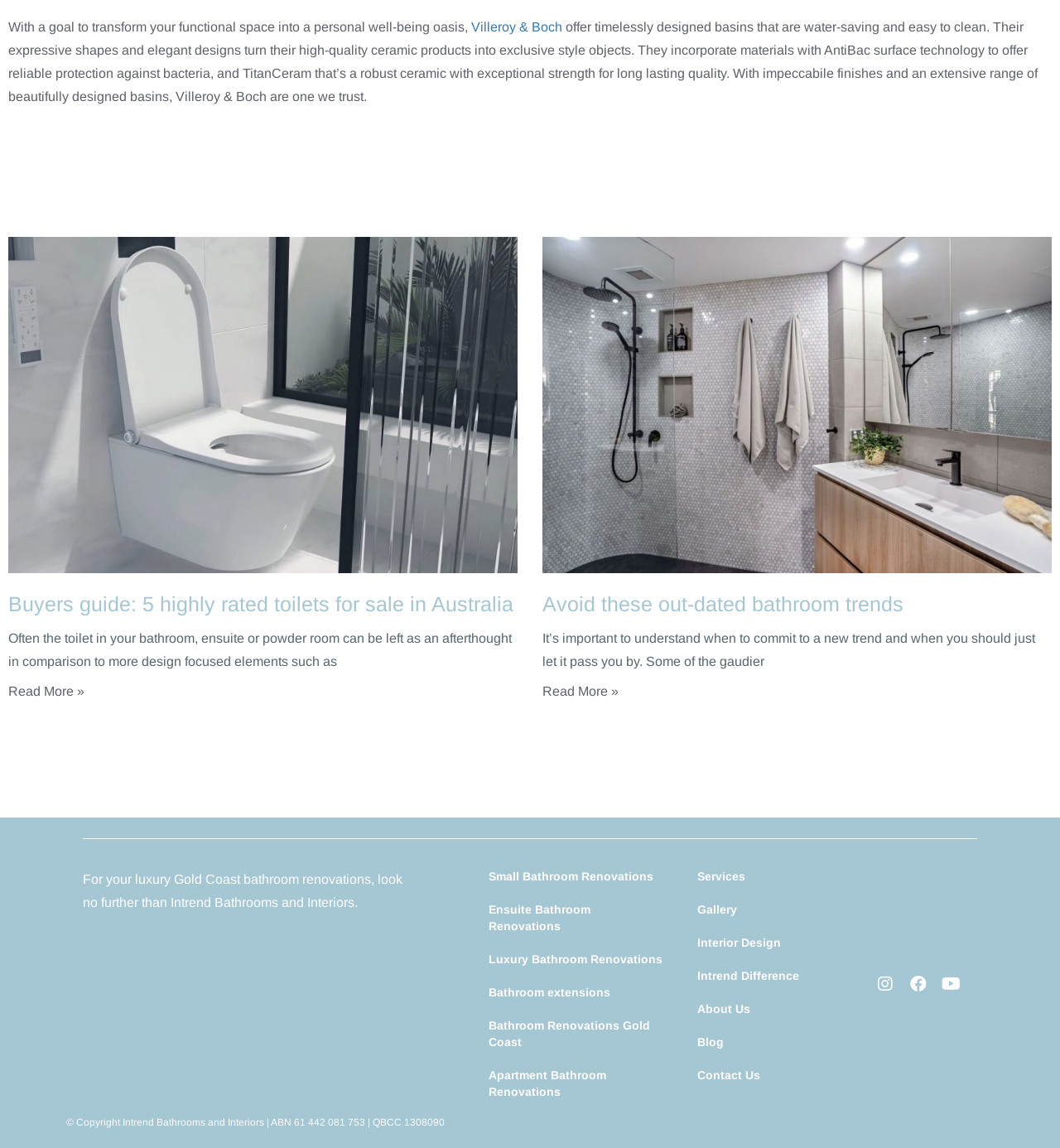Please use the details from the image to answer the following question comprehensively:
What is the location mentioned for luxury bathroom renovations?

The webpage mentions 'For your luxury Gold Coast bathroom renovations, look no further than Intrend Bathrooms and Interiors', which indicates that the location mentioned for luxury bathroom renovations is the Gold Coast.